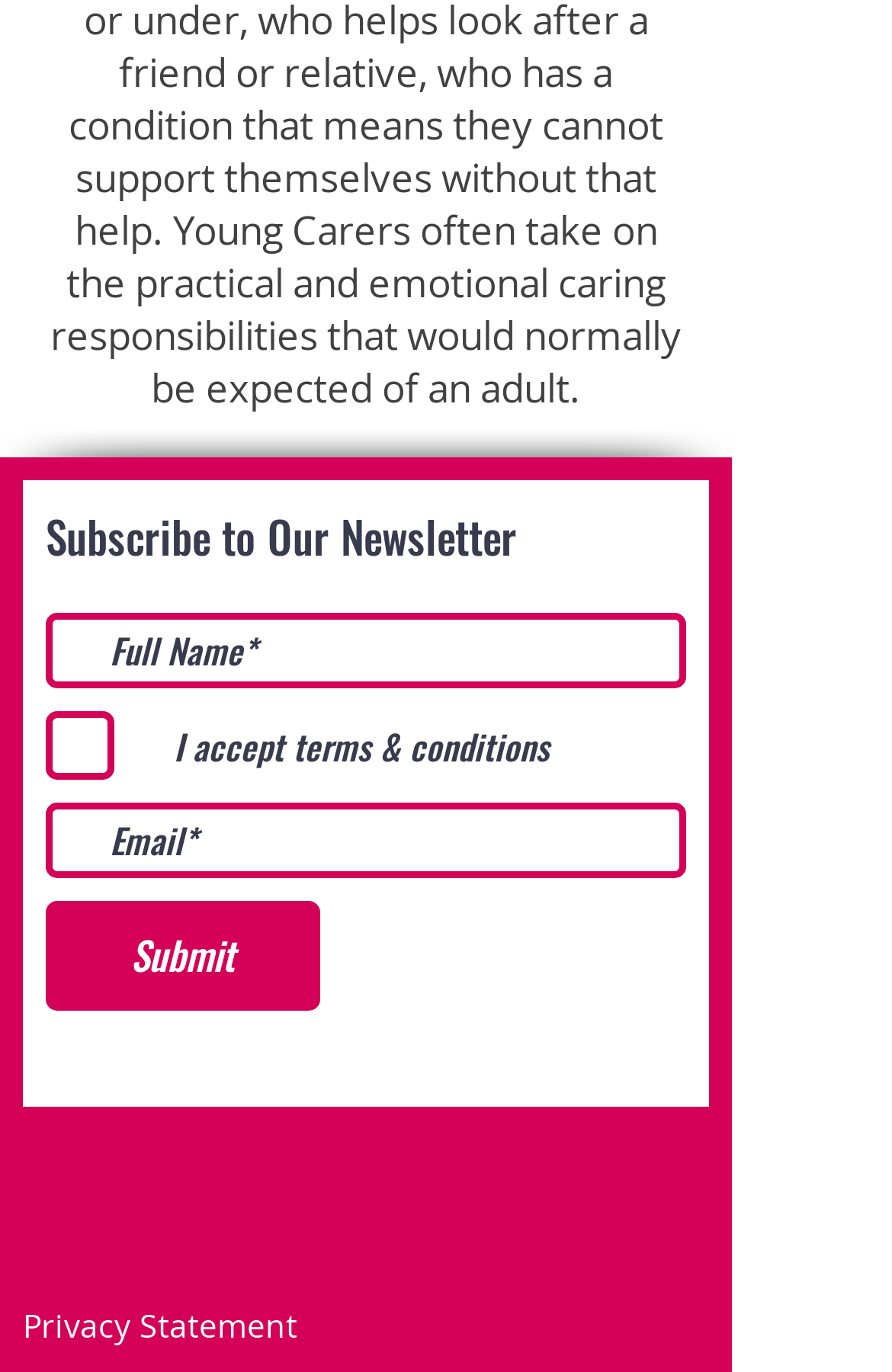How many textboxes are there?
Refer to the image and provide a thorough answer to the question.

There are two textboxes on the webpage, one for 'Full Name*' and another for 'Email*'. Both are required to be filled in before submitting the form.